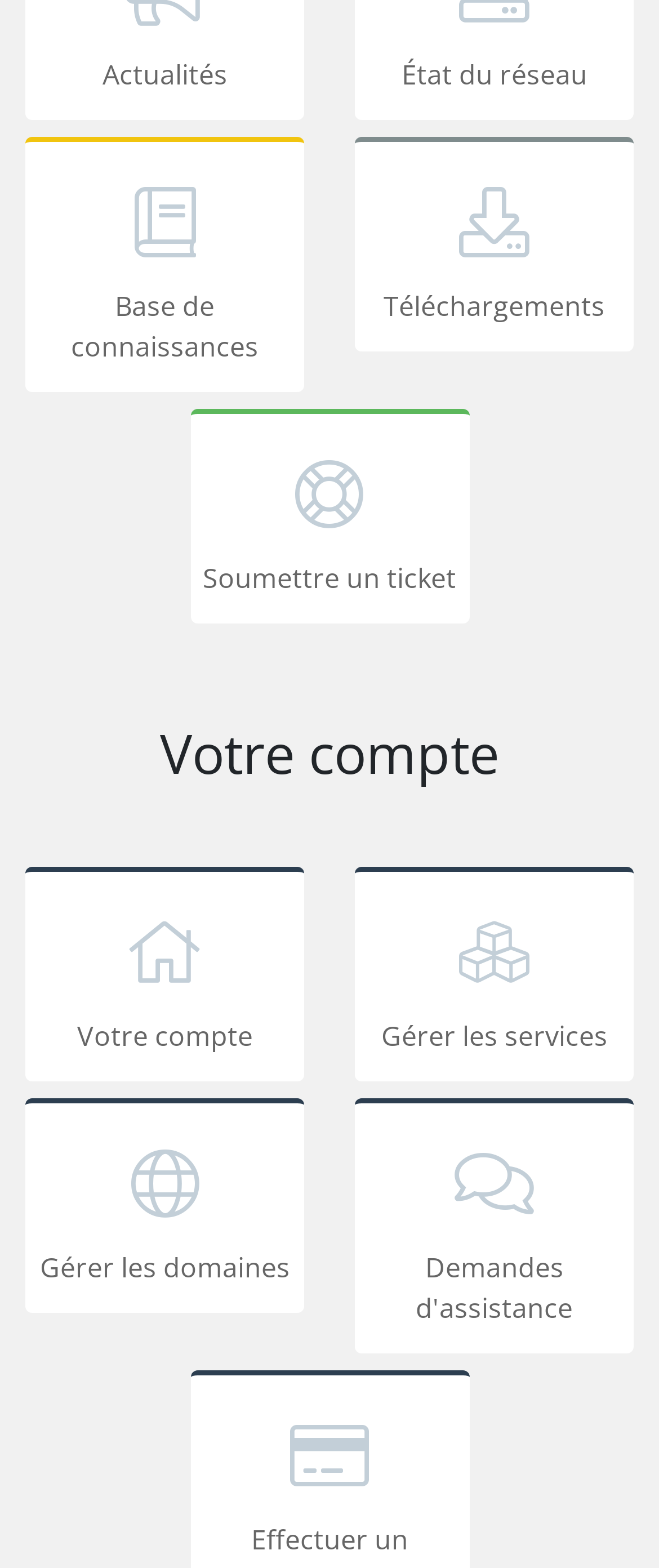What is the first link on the webpage?
Please provide a single word or phrase in response based on the screenshot.

Base de connaissances